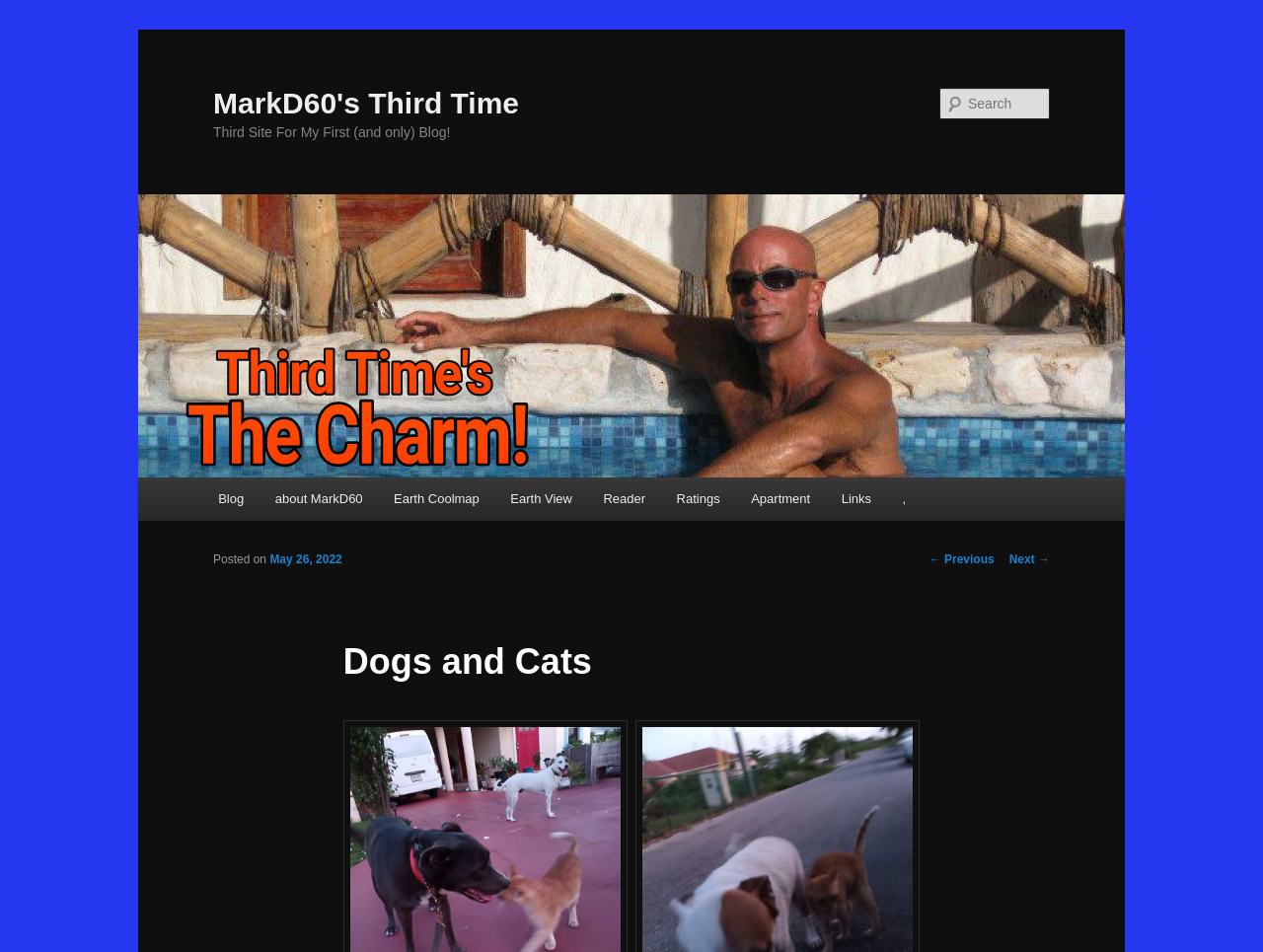Highlight the bounding box coordinates of the element that should be clicked to carry out the following instruction: "Read the previous post". The coordinates must be given as four float numbers ranging from 0 to 1, i.e., [left, top, right, bottom].

[0.736, 0.58, 0.787, 0.595]